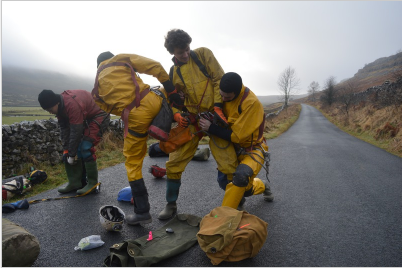Provide an extensive narrative of what is shown in the image.

In this photograph, a group of cavers prepares for an expedition, dressed in bright yellow dry suits designed for water resistance. Two individuals are focused on adjusting gear, with one helping another fasten their harness. In the background, a third person is seen partially turned away, also equipping themselves. The setting is along a winding road, flanked by dry stone walls and rugged terrain, under a cloudy sky. The scene evokes a sense of camaraderie and anticipation for the adventure ahead, highlighting both the preparation involved in caving and the beautiful yet remote landscape surrounding them. A few caving supplies, including helmets and bags, are scattered on the ground, illustrating the logistical aspects of the expedition.